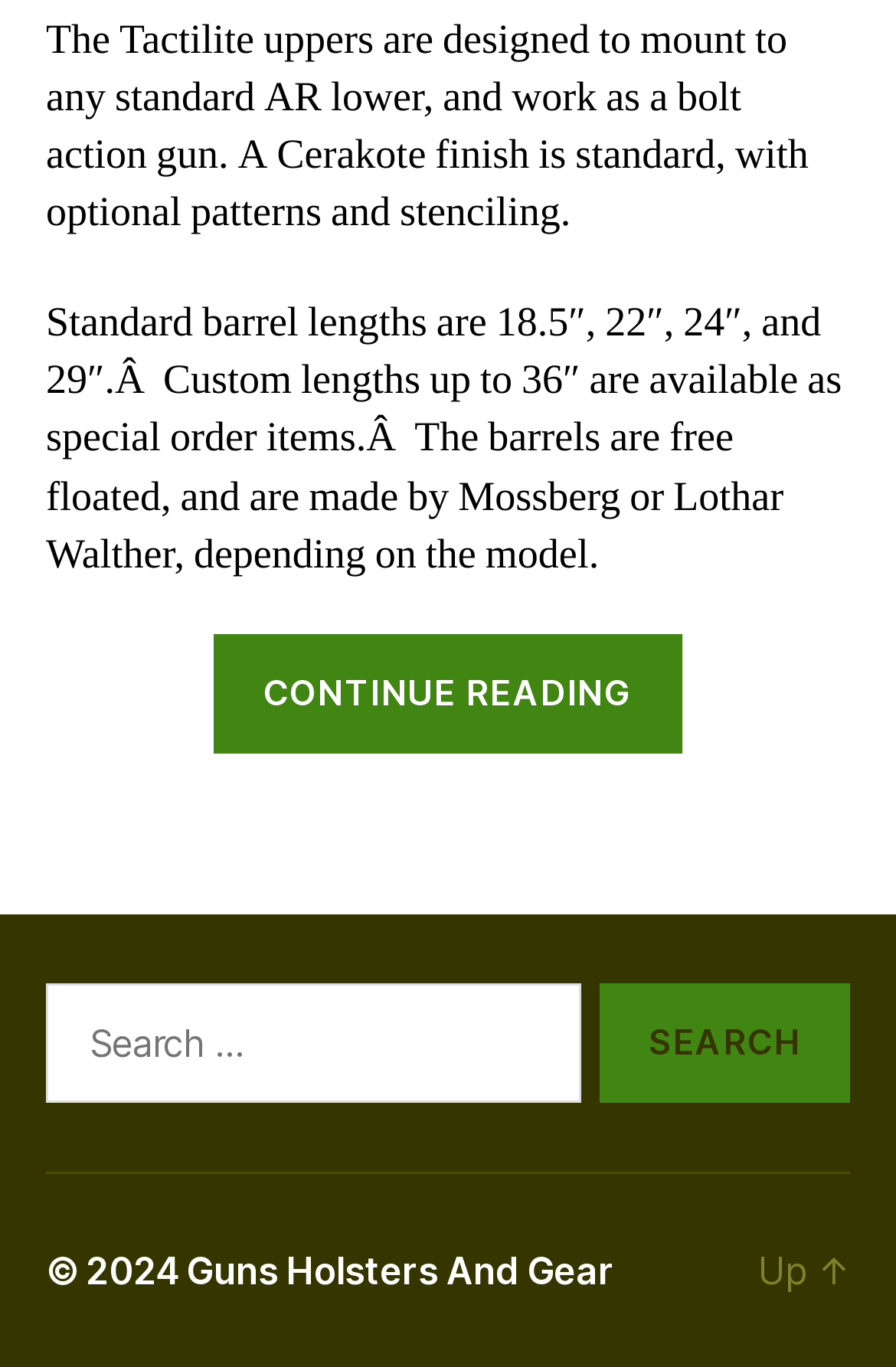What is the standard finish for the Tactilite uppers?
Provide a detailed answer to the question, using the image to inform your response.

According to the text, 'A Cerakote finish is standard, with optional patterns and stenciling.' This indicates that Cerakote is the standard finish for the Tactilite uppers.